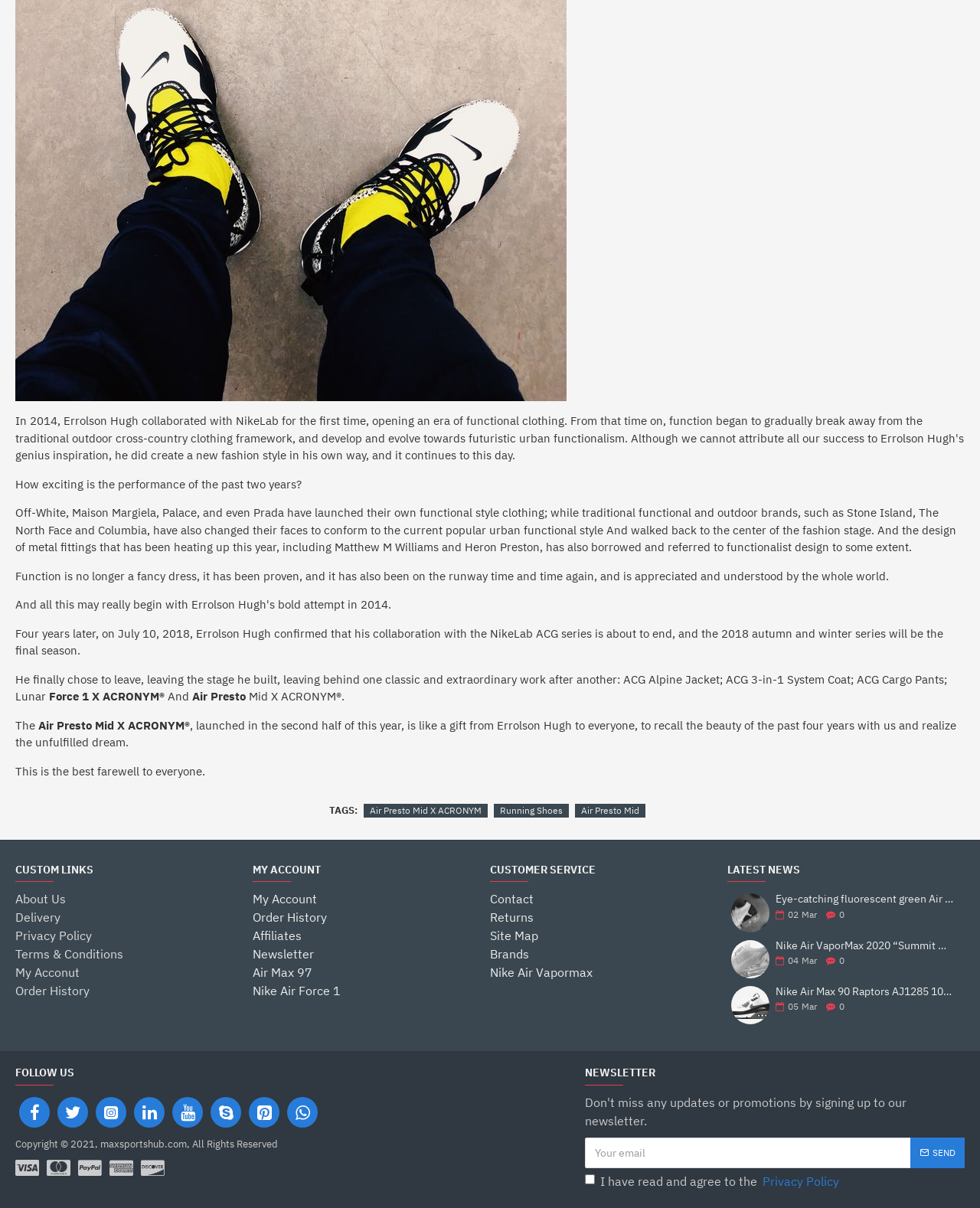Identify the bounding box coordinates of the region that should be clicked to execute the following instruction: "Read the 'Privacy Policy'".

[0.776, 0.97, 0.859, 0.985]